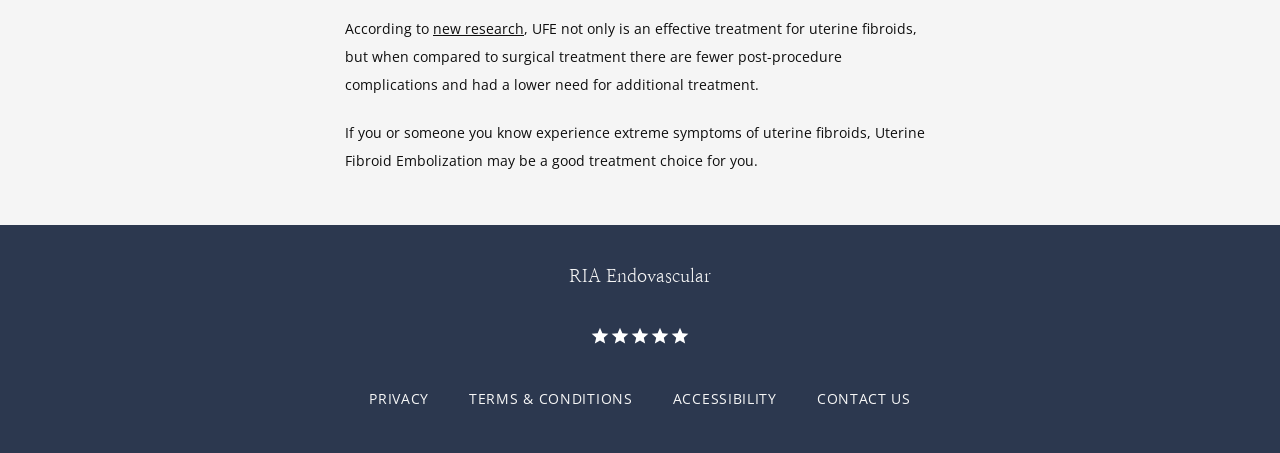What is UFE used to treat?
Please answer the question with a single word or phrase, referencing the image.

Uterine fibroids